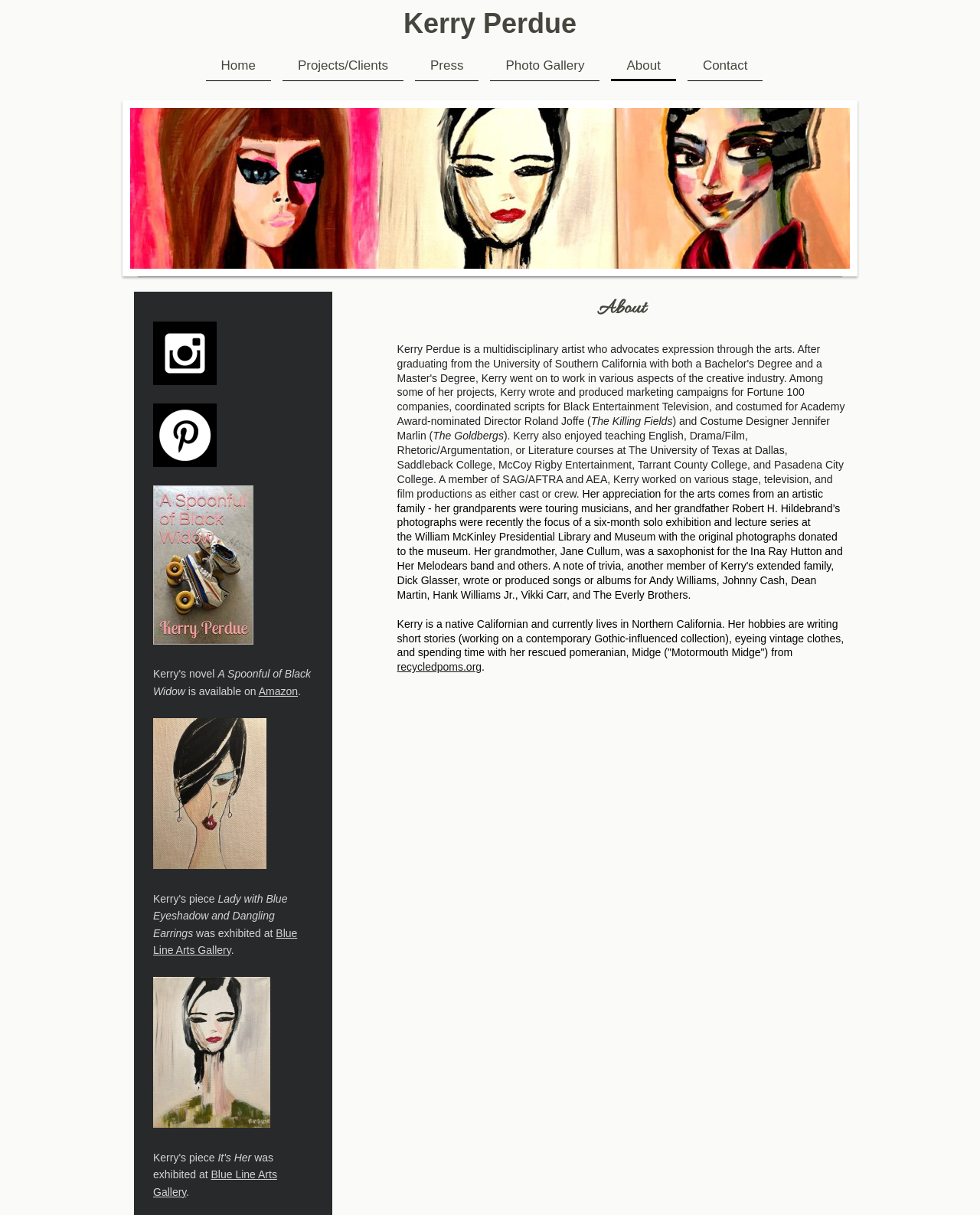What is the name of Kerry Perdue's book?
We need a detailed and exhaustive answer to the question. Please elaborate.

The webpage mentions that Kerry Perdue's book 'A Spoonful of Black Widow' is available on Amazon.